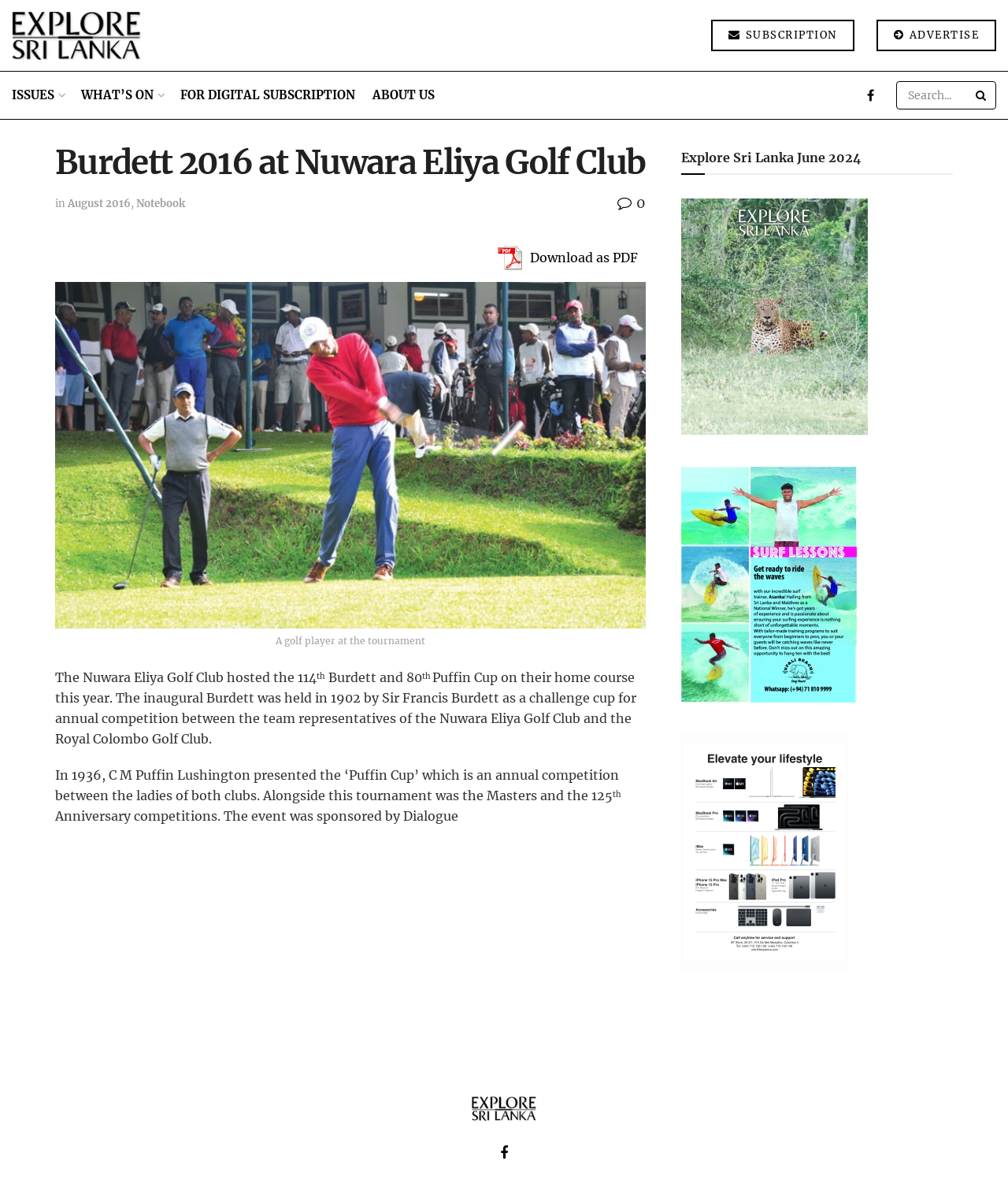Determine the bounding box coordinates of the element that should be clicked to execute the following command: "View August 2016 issues".

[0.067, 0.167, 0.13, 0.178]